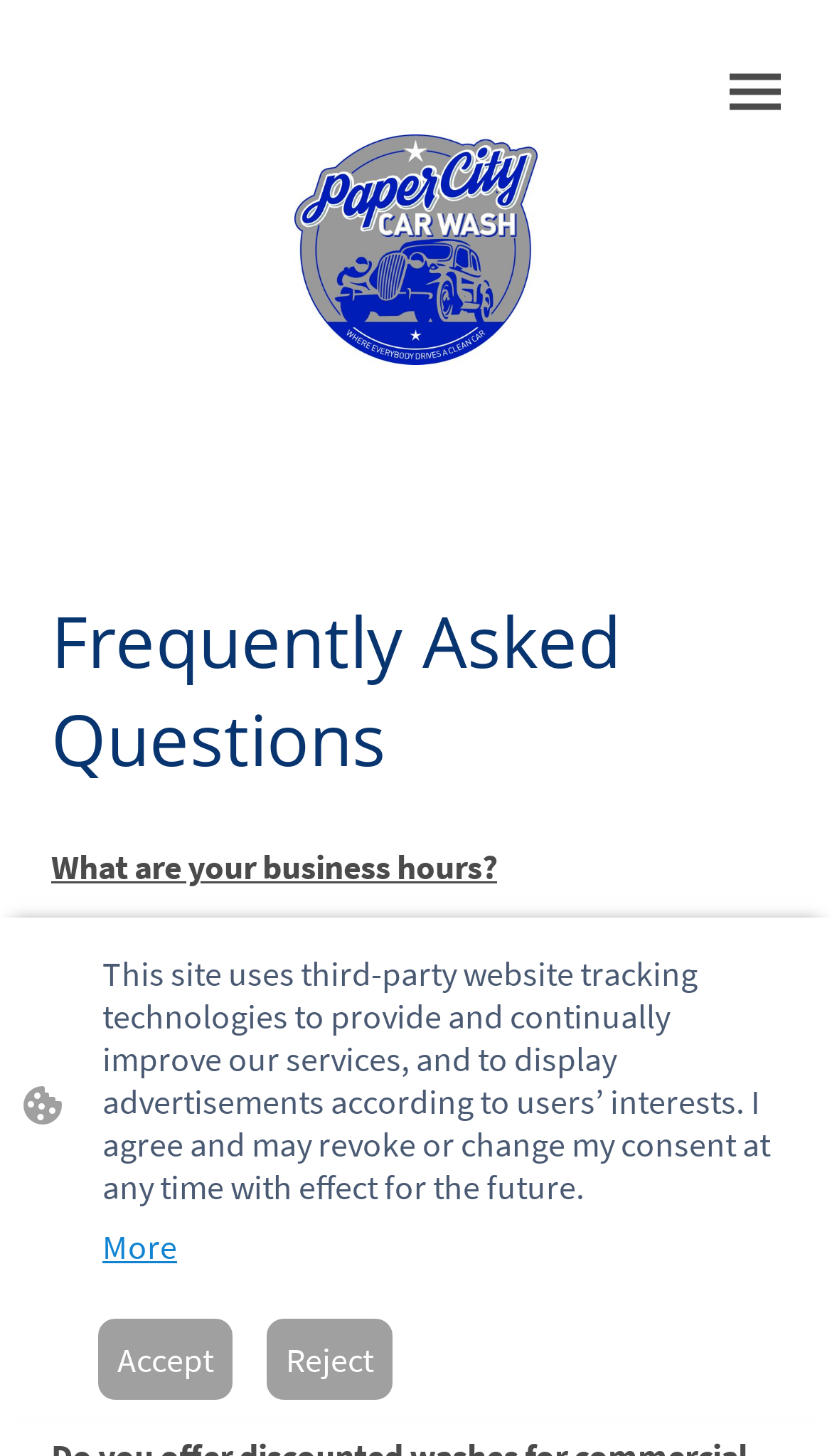Respond to the question below with a single word or phrase: Are credit cards accepted at the self-serve stations?

Yes